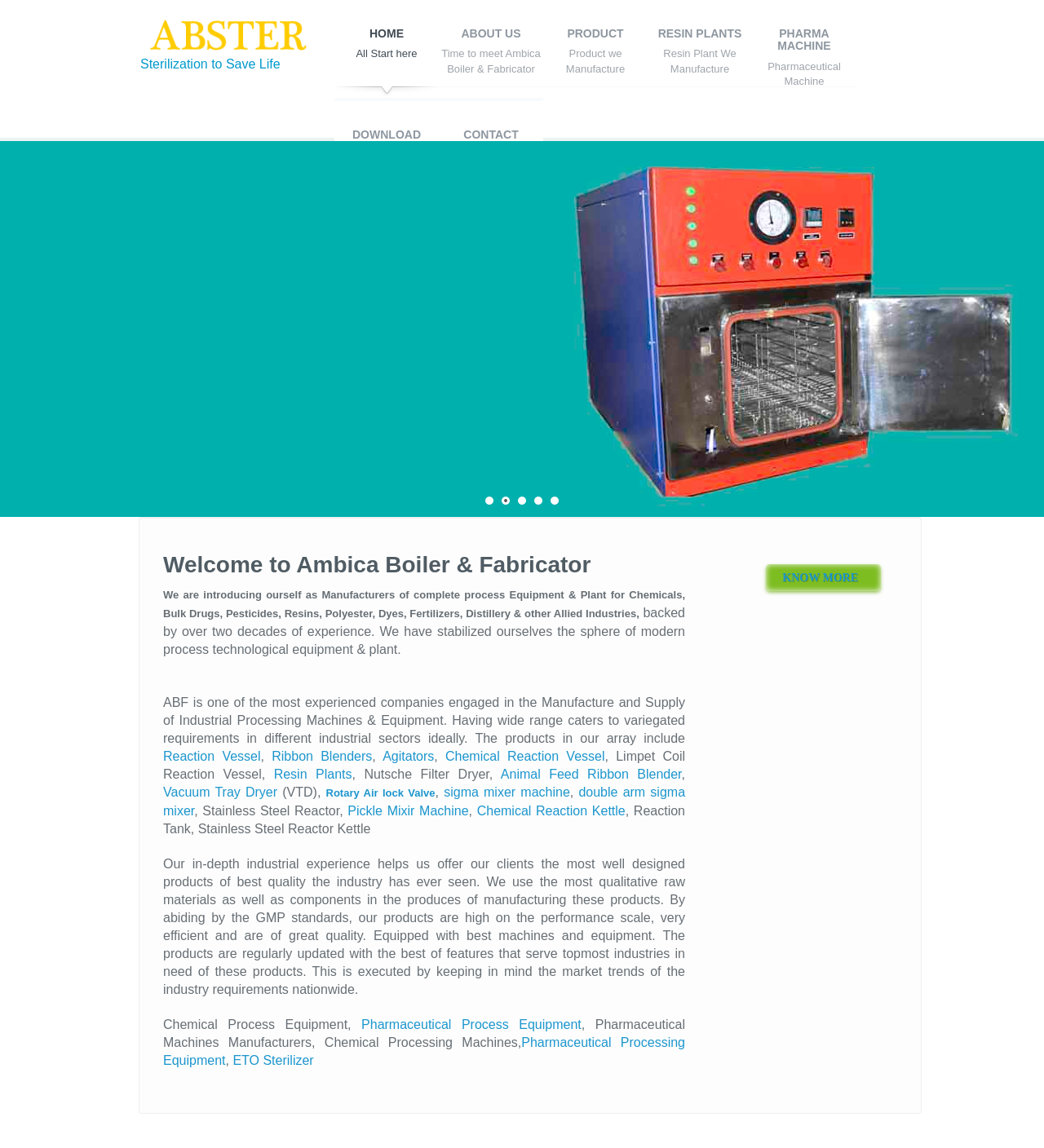Given the element description contact, identify the bounding box coordinates for the UI element on the webpage screenshot. The format should be (top-left x, top-left y, bottom-right x, bottom-right y), with values between 0 and 1.

[0.42, 0.085, 0.52, 0.173]